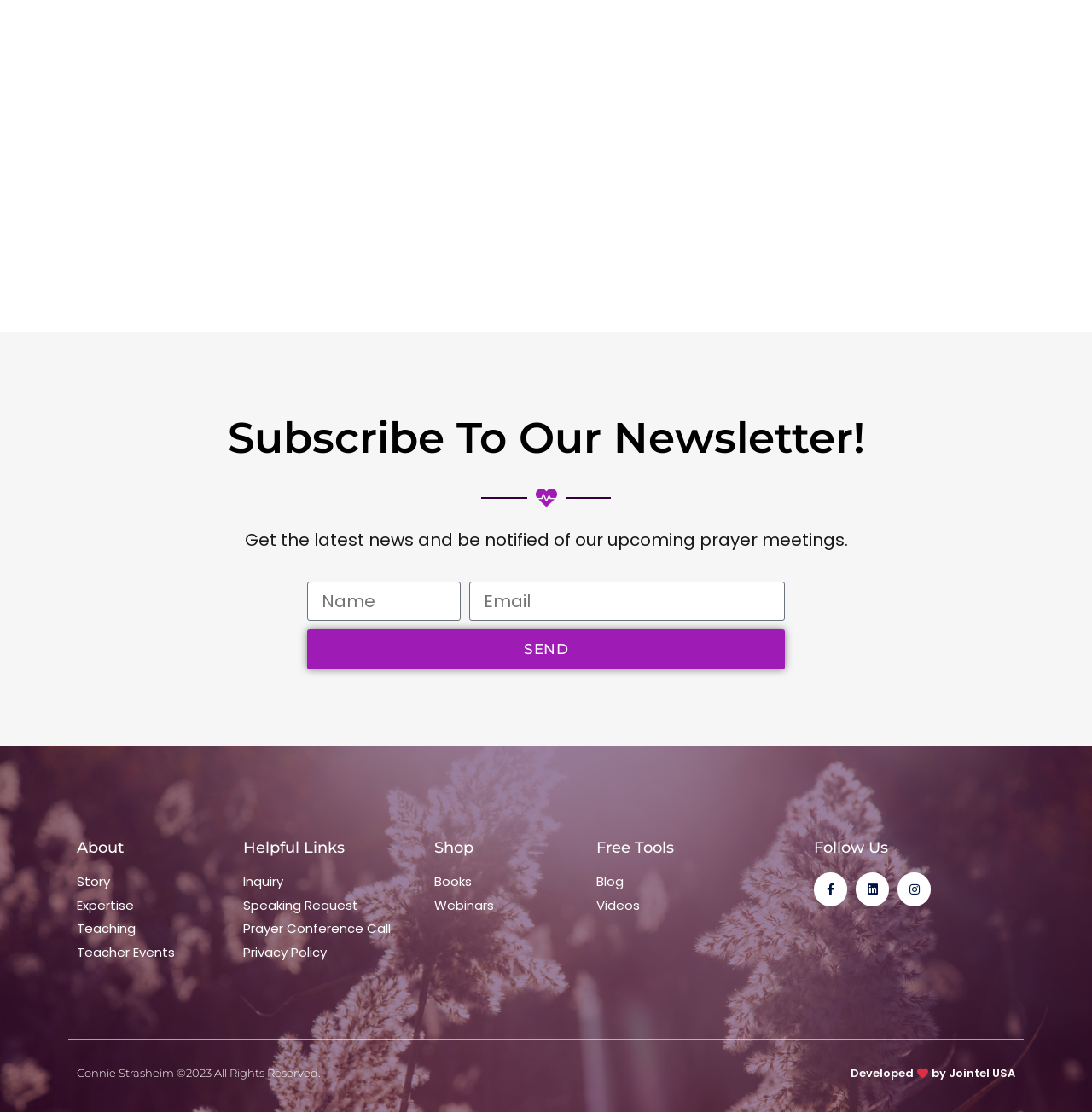What social media platforms can be followed?
Based on the image, give a one-word or short phrase answer.

Facebook, Linkedin, Instagram